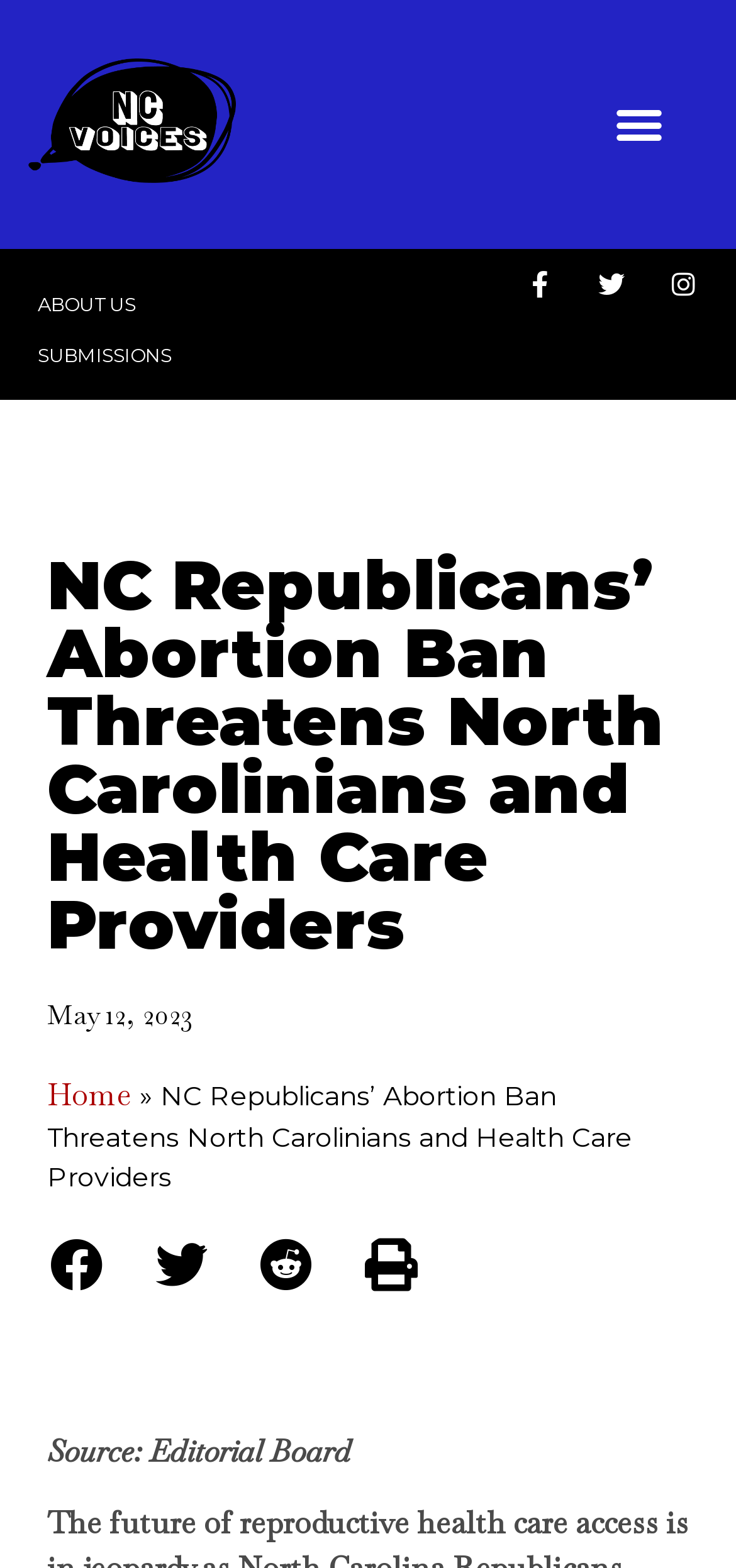Please determine the bounding box coordinates for the element that should be clicked to follow these instructions: "Click the menu toggle button".

[0.818, 0.056, 0.918, 0.103]